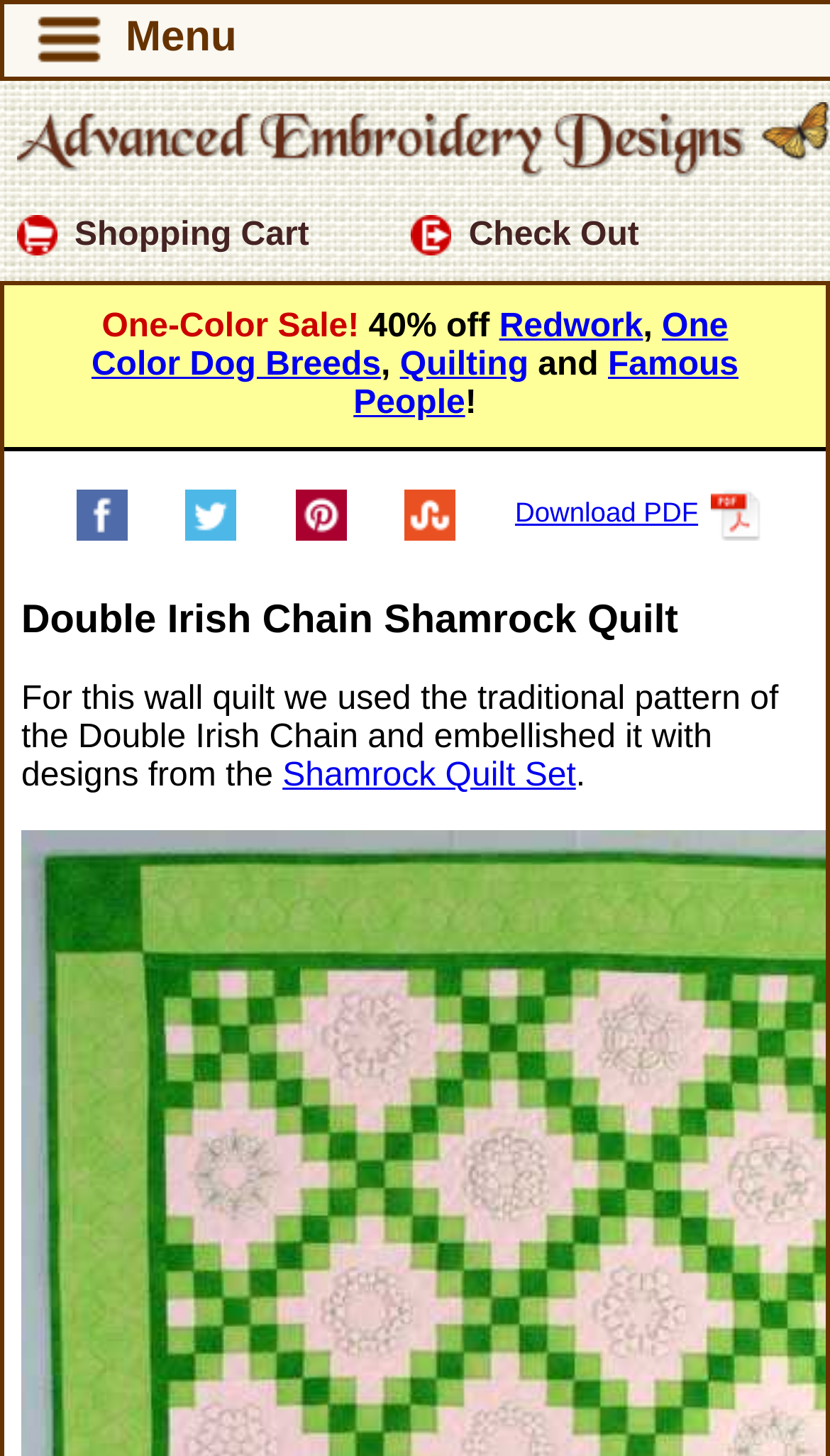Respond to the following question using a concise word or phrase: 
What is the discount percentage mentioned on the webpage?

40% off